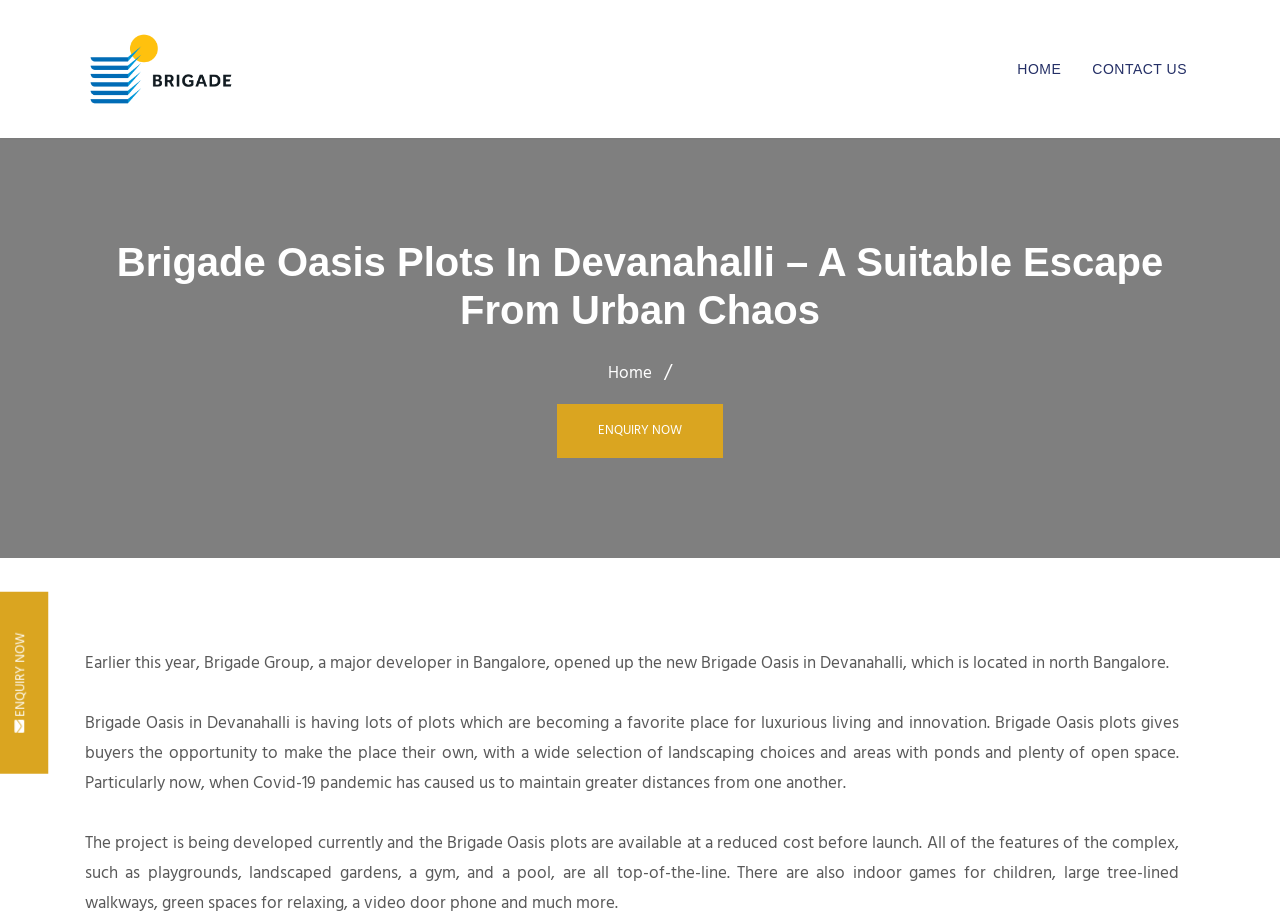Where is Brigade Oasis located?
Give a one-word or short phrase answer based on the image.

North Bangalore